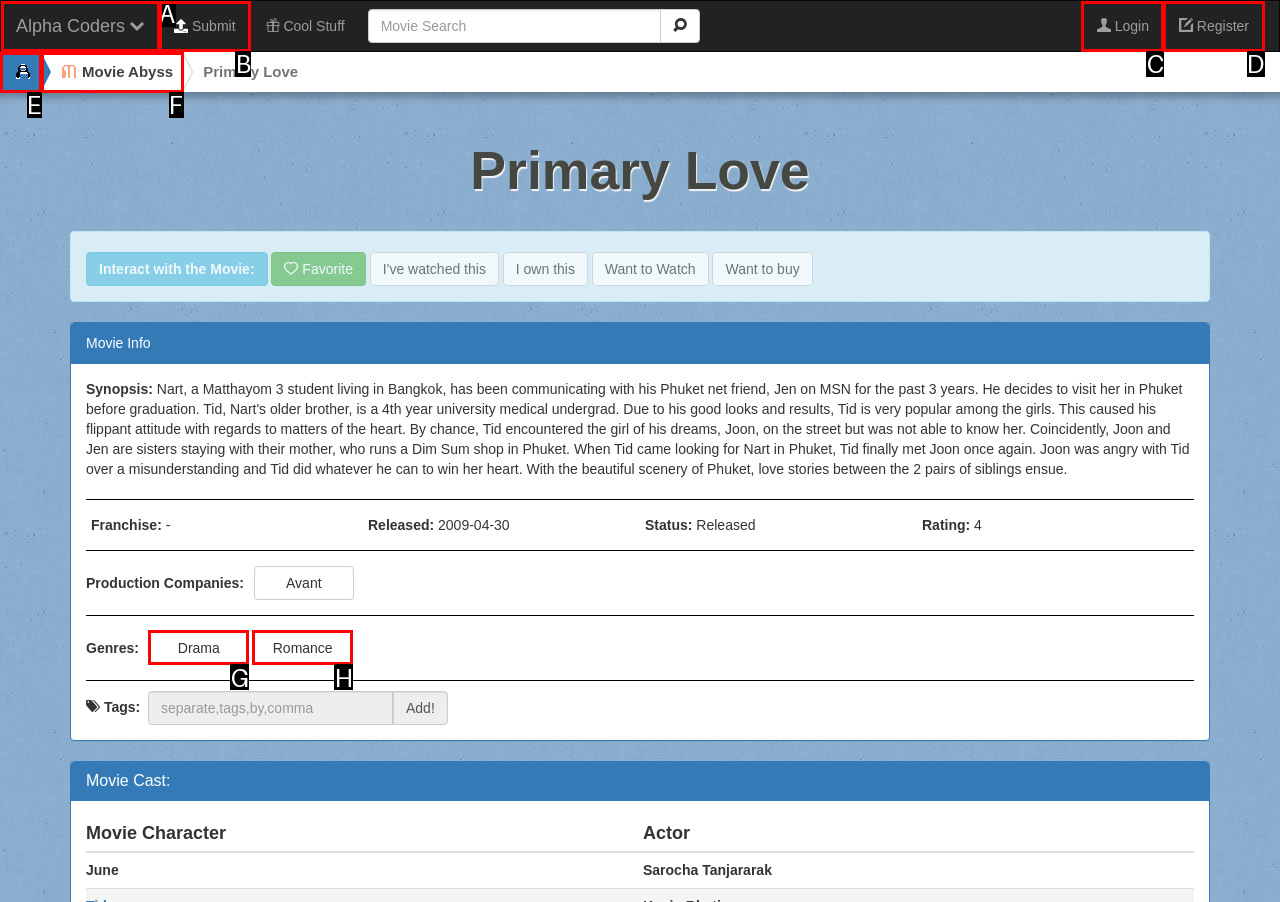Identify the HTML element that corresponds to the following description: SEND Provide the letter of the best matching option.

None